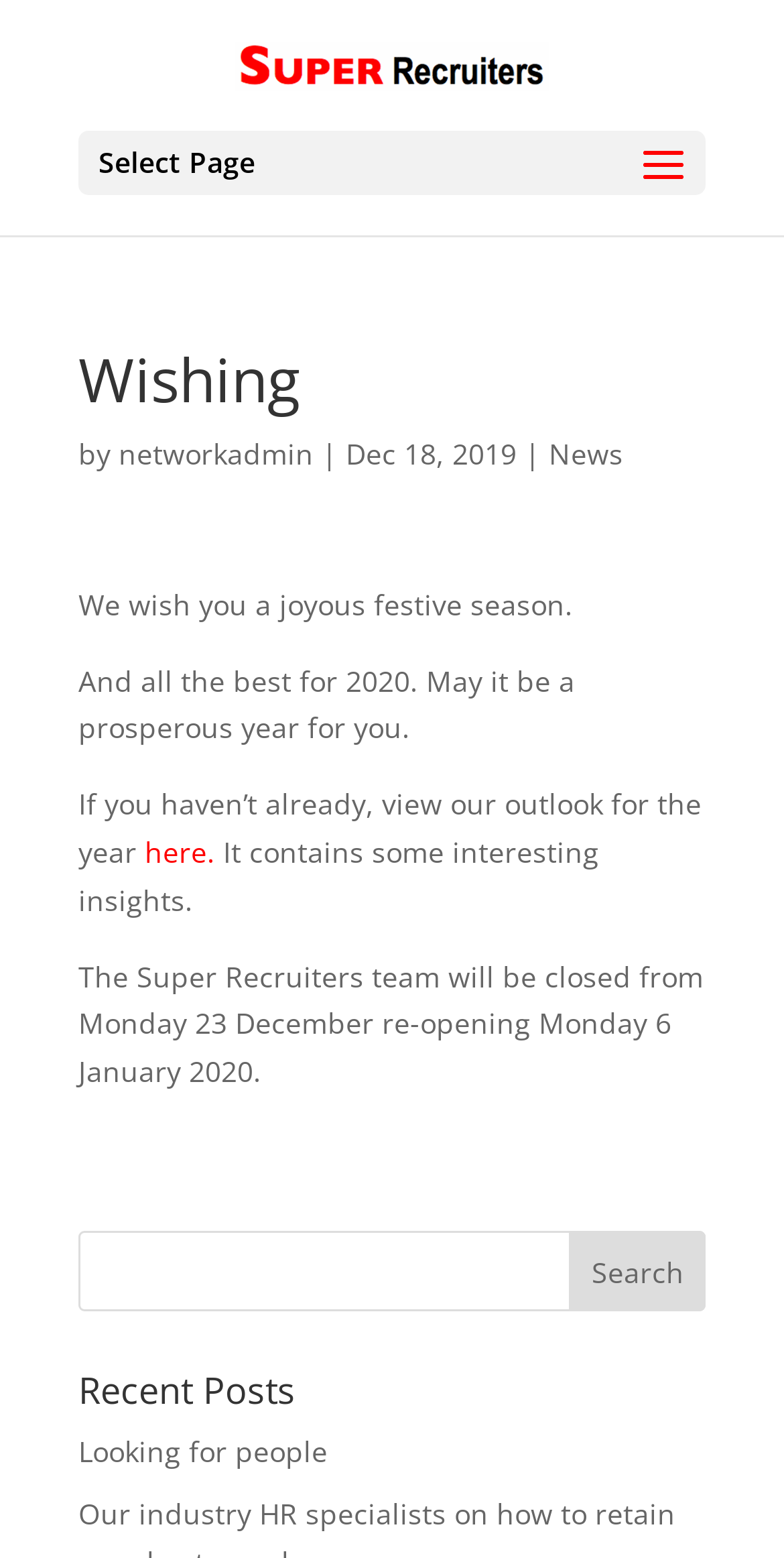Who wrote the article 'Wishing'?
Please provide a comprehensive answer based on the contents of the image.

The author of the article 'Wishing' can be found by looking at the text below the heading 'Wishing', where it says 'by networkadmin'.